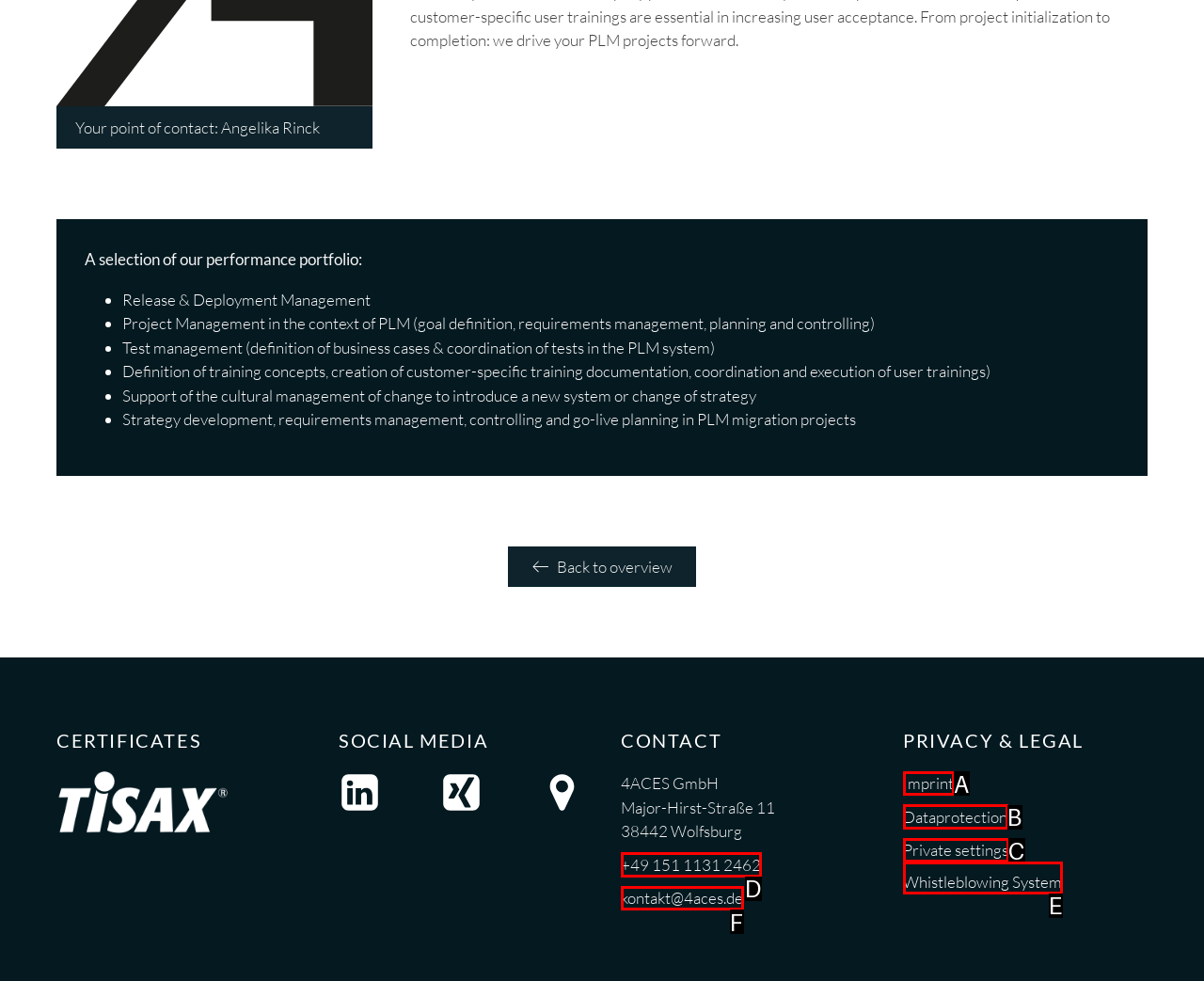Identify the option that corresponds to: kontakt@4aces.de
Respond with the corresponding letter from the choices provided.

F